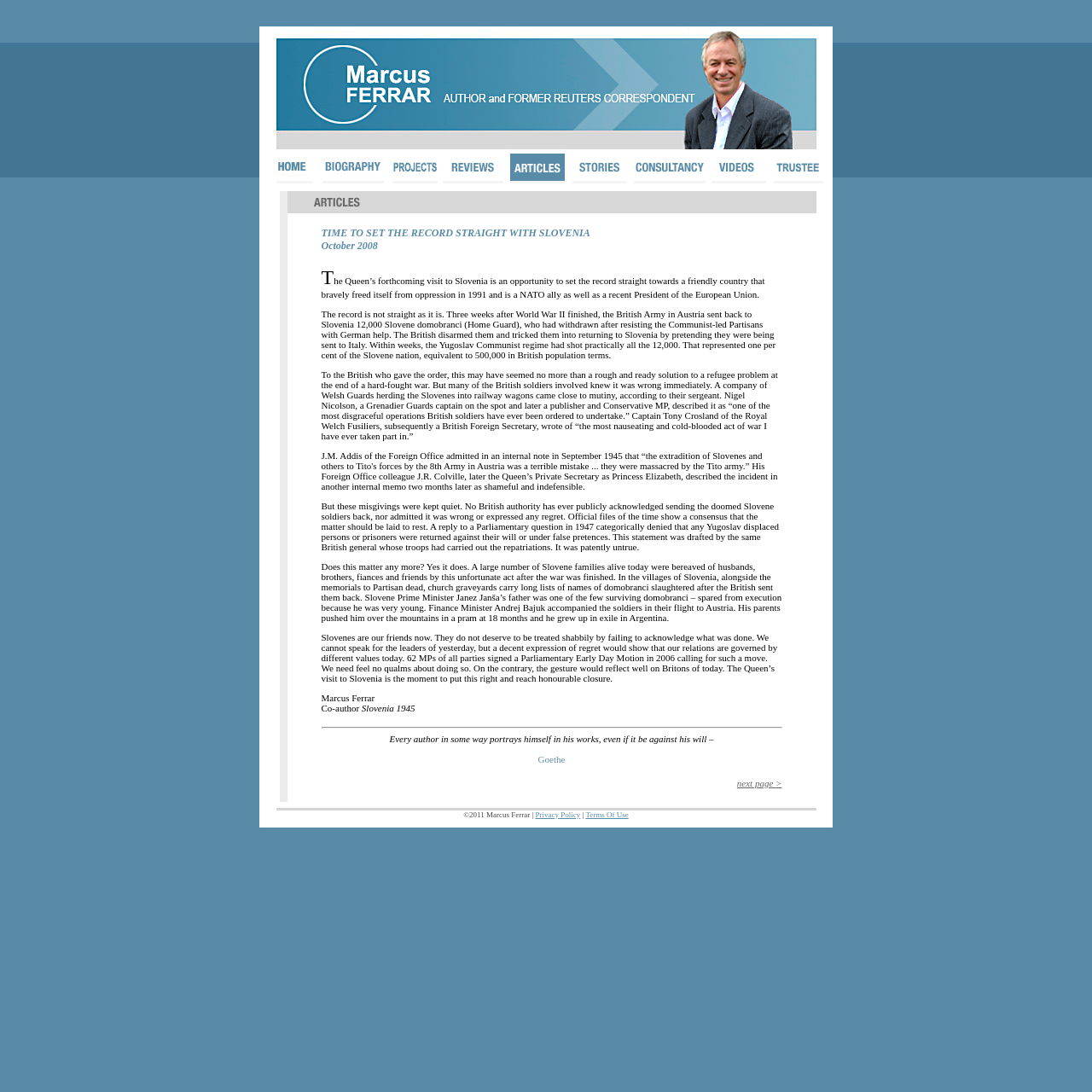Who is the co-author of the book 'Slovenia 1945'?
Please provide an in-depth and detailed response to the question.

Although the webpage mentions that the author co-wrote the book 'Slovenia 1945', it does not specify who the co-author is.